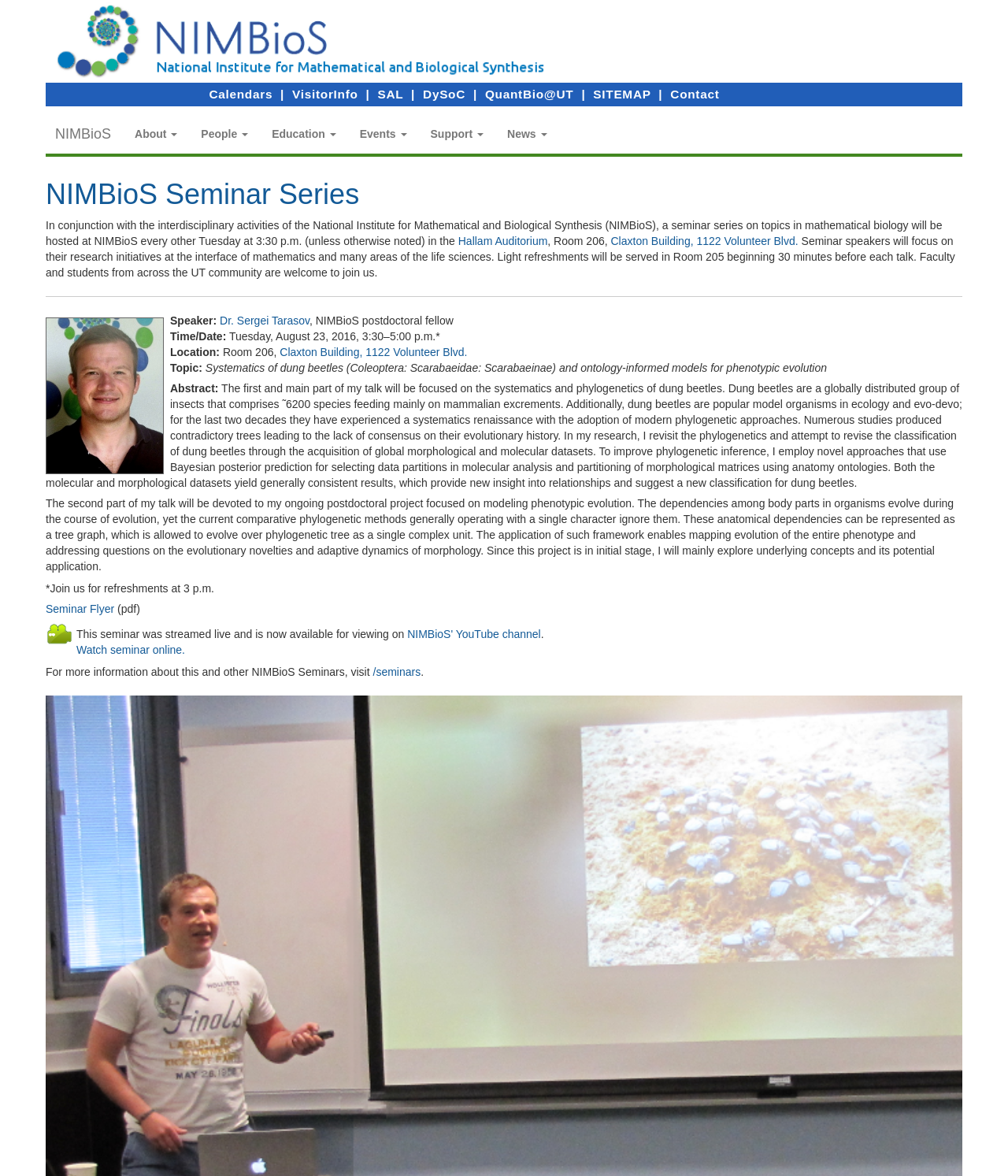Find the bounding box coordinates of the area to click in order to follow the instruction: "Click the NIMBioS logo banner".

[0.045, 0.029, 0.818, 0.039]